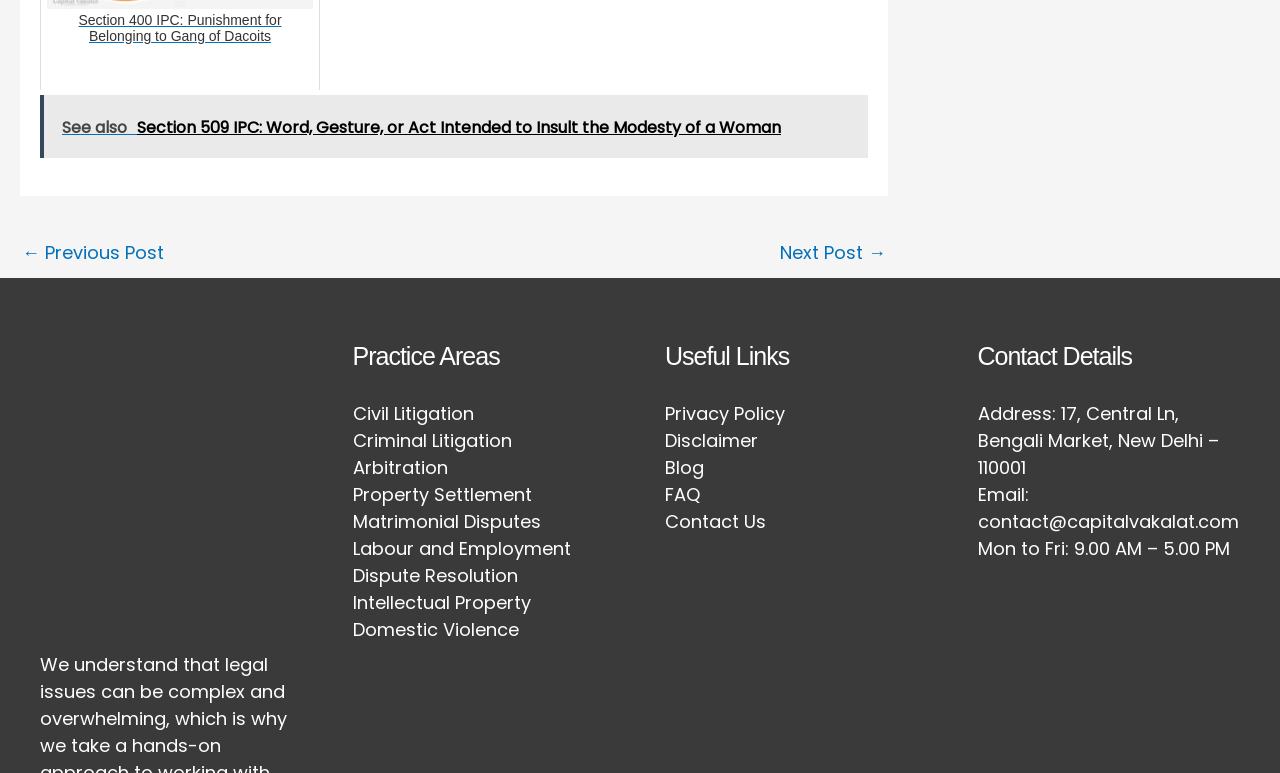Please identify the bounding box coordinates for the region that you need to click to follow this instruction: "contact us".

[0.52, 0.659, 0.598, 0.691]